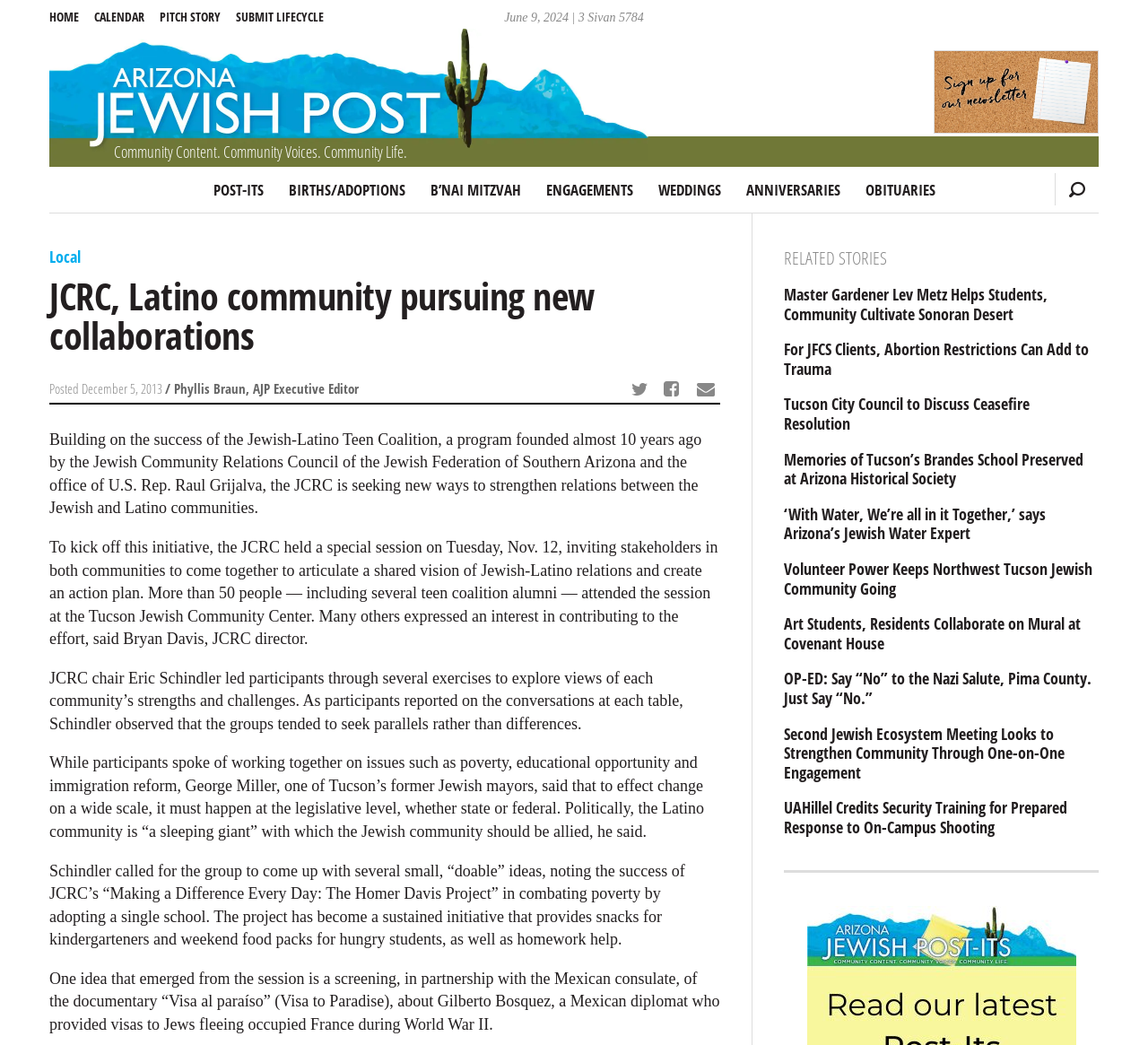Determine the bounding box coordinates of the region that needs to be clicked to achieve the task: "Check out Michelle Durpetti Events".

None